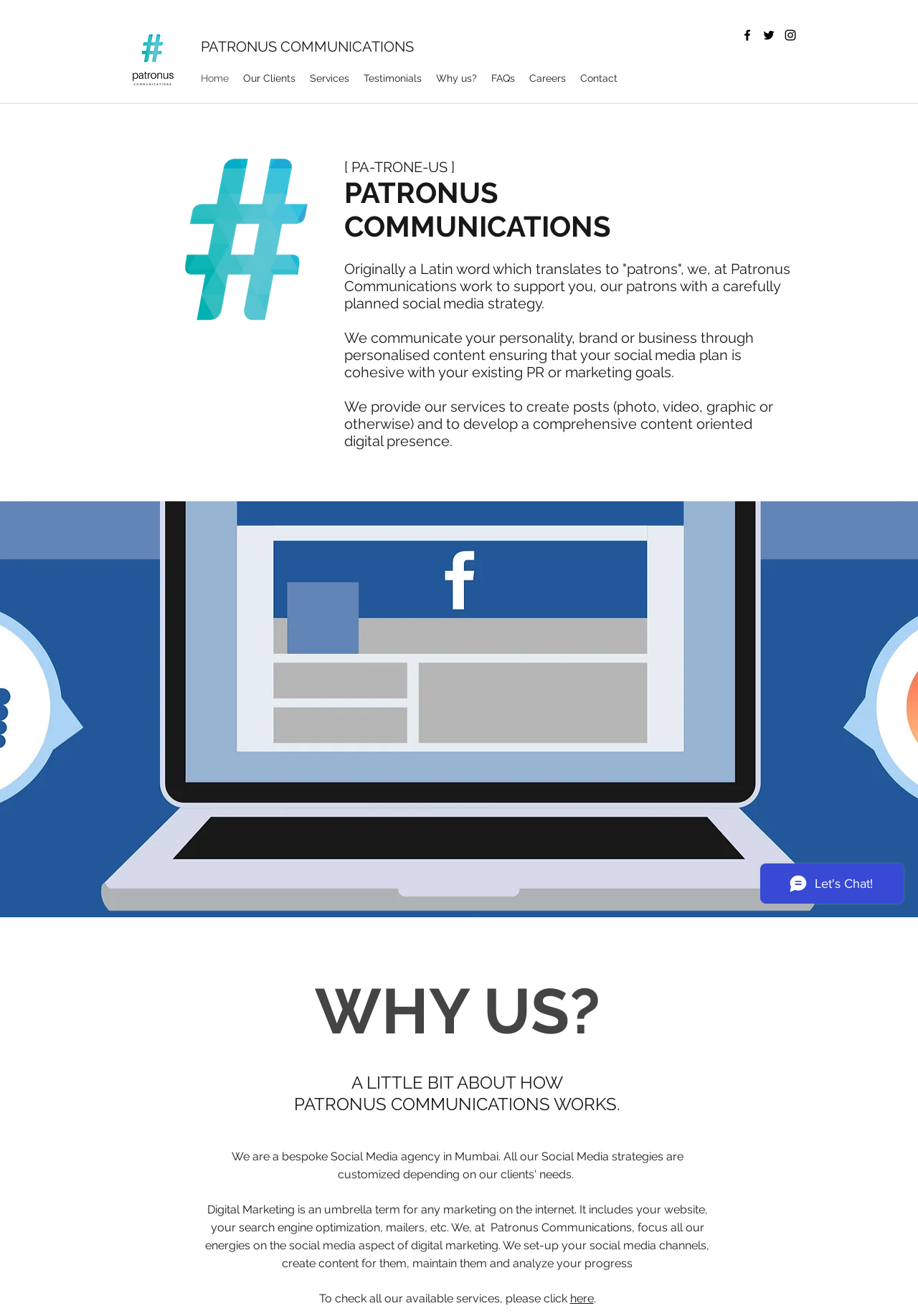Locate the bounding box coordinates of the clickable region to complete the following instruction: "Click on the 'here' link to view available services."

[0.621, 0.982, 0.646, 0.992]